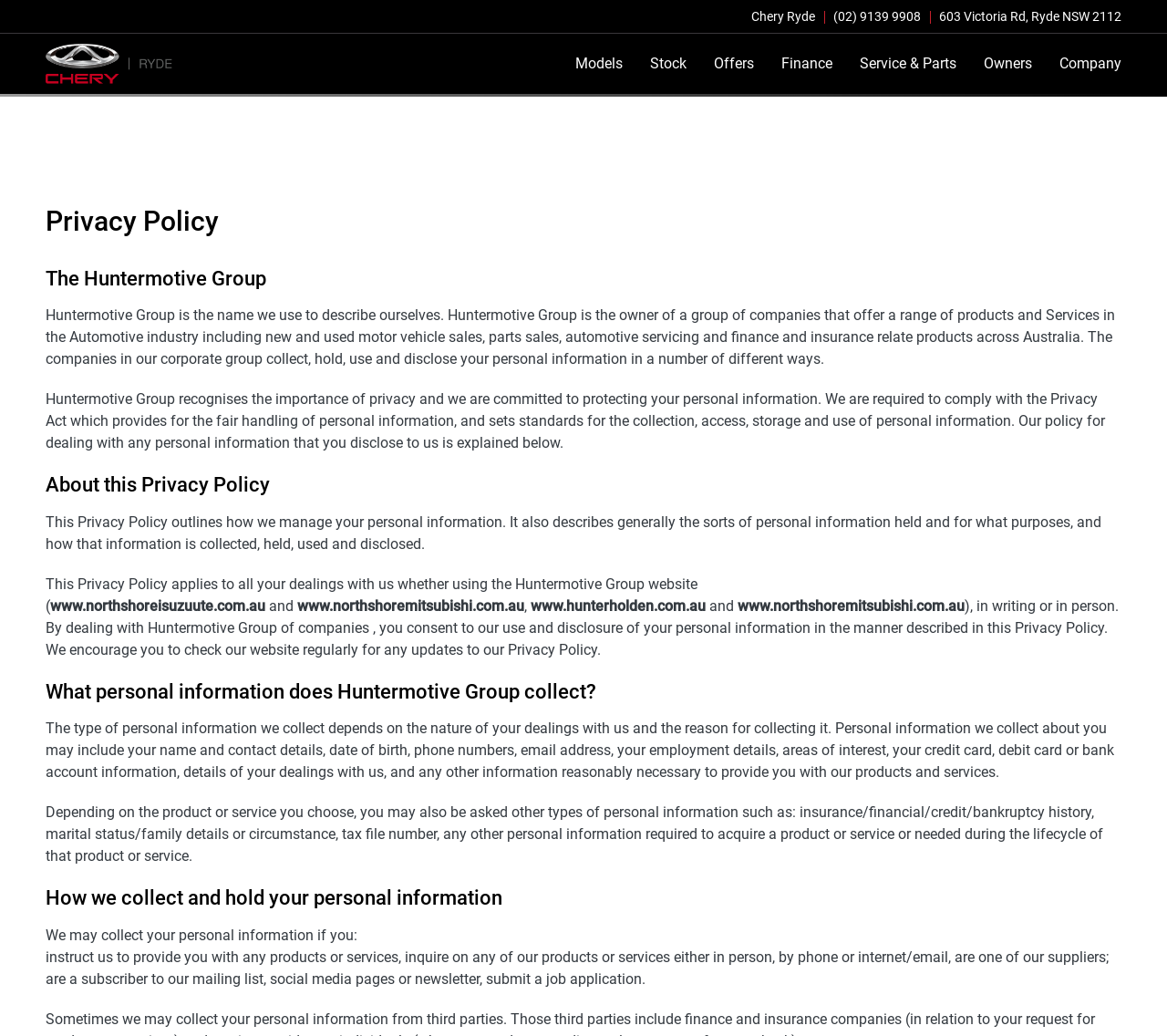Respond with a single word or short phrase to the following question: 
How does Huntermotive Group collect personal information?

Through various means